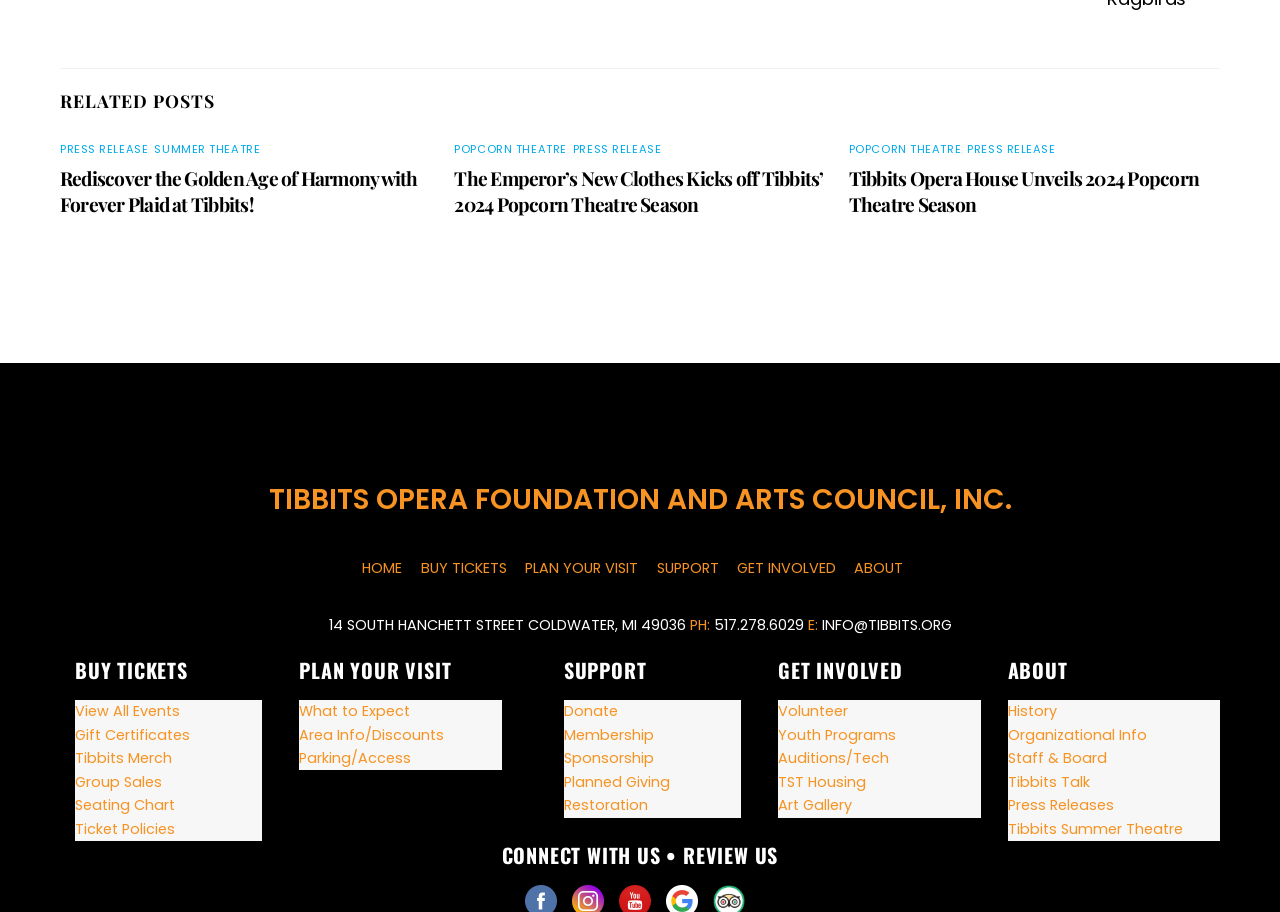Please specify the bounding box coordinates of the element that should be clicked to execute the given instruction: 'Get involved by clicking on the 'Volunteer' link'. Ensure the coordinates are four float numbers between 0 and 1, expressed as [left, top, right, bottom].

[0.608, 0.769, 0.663, 0.79]